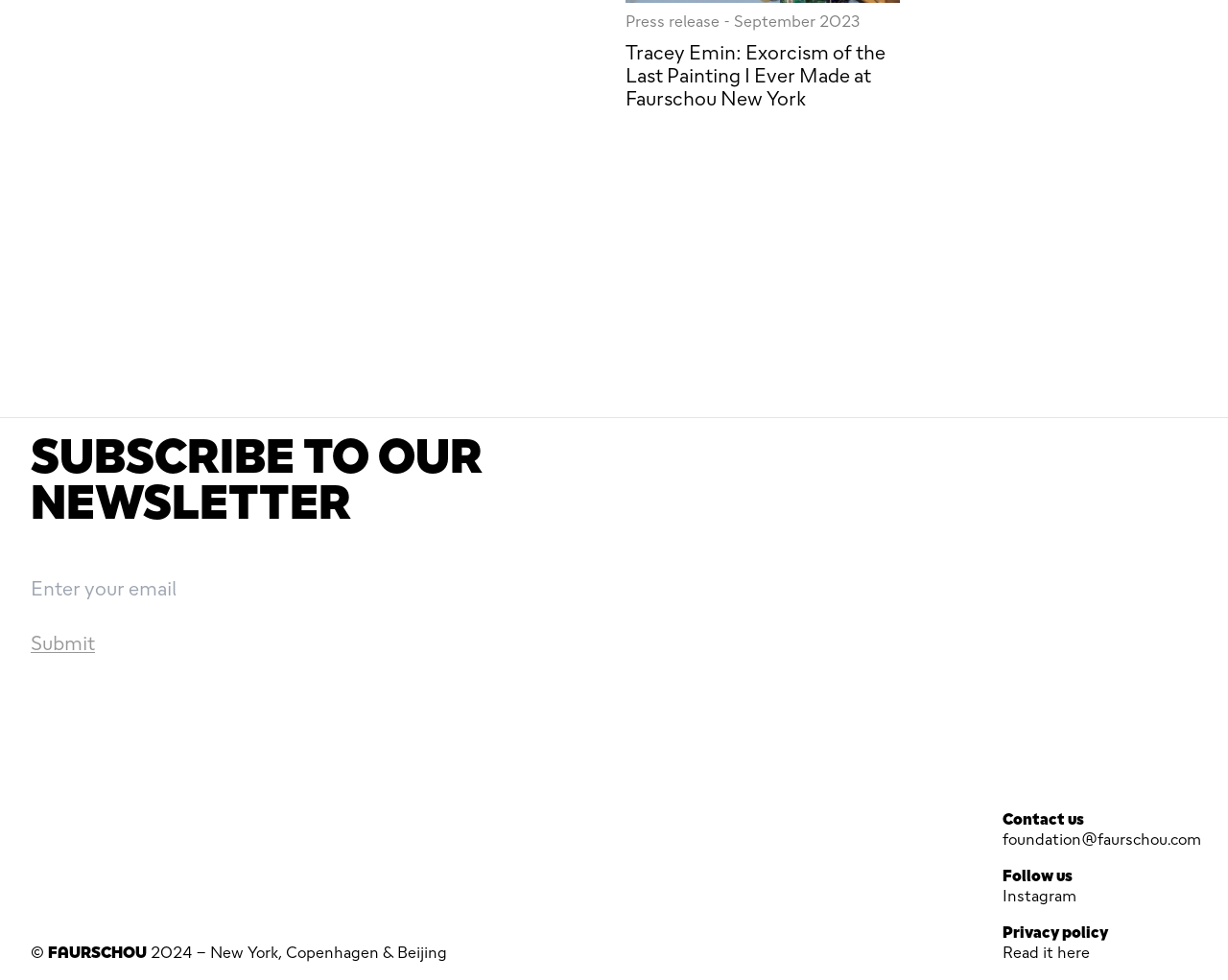Please provide a comprehensive response to the question based on the details in the image: What social media platform is linked?

The webpage contains a link labeled 'Instagram' under the 'Follow us' section, suggesting that the organization has a presence on this social media platform.